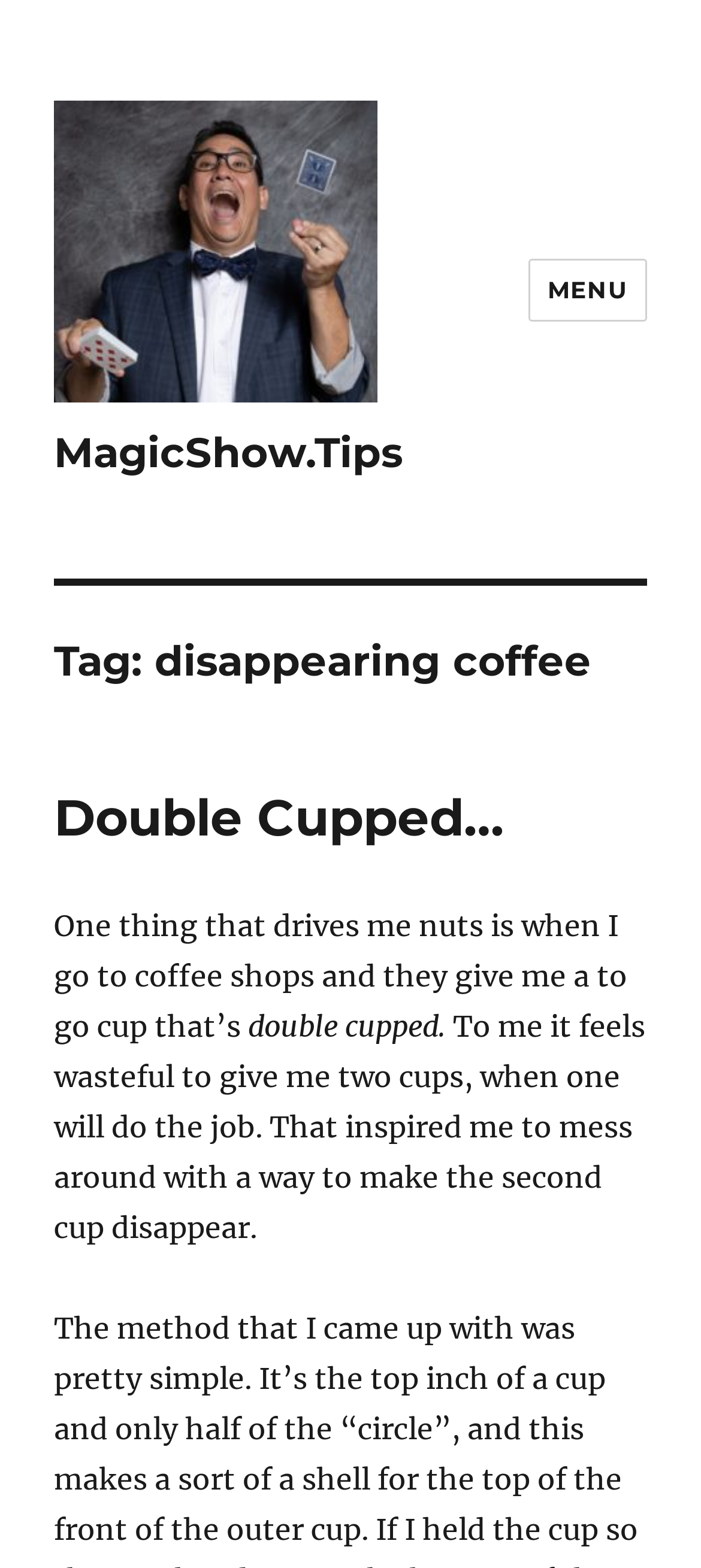What is the name of the magic trick?
Could you answer the question with a detailed and thorough explanation?

The name of the magic trick can be found in the heading 'Double Cupped…' and the link element with the same name, indicating that it is a link to the magic trick or its description.